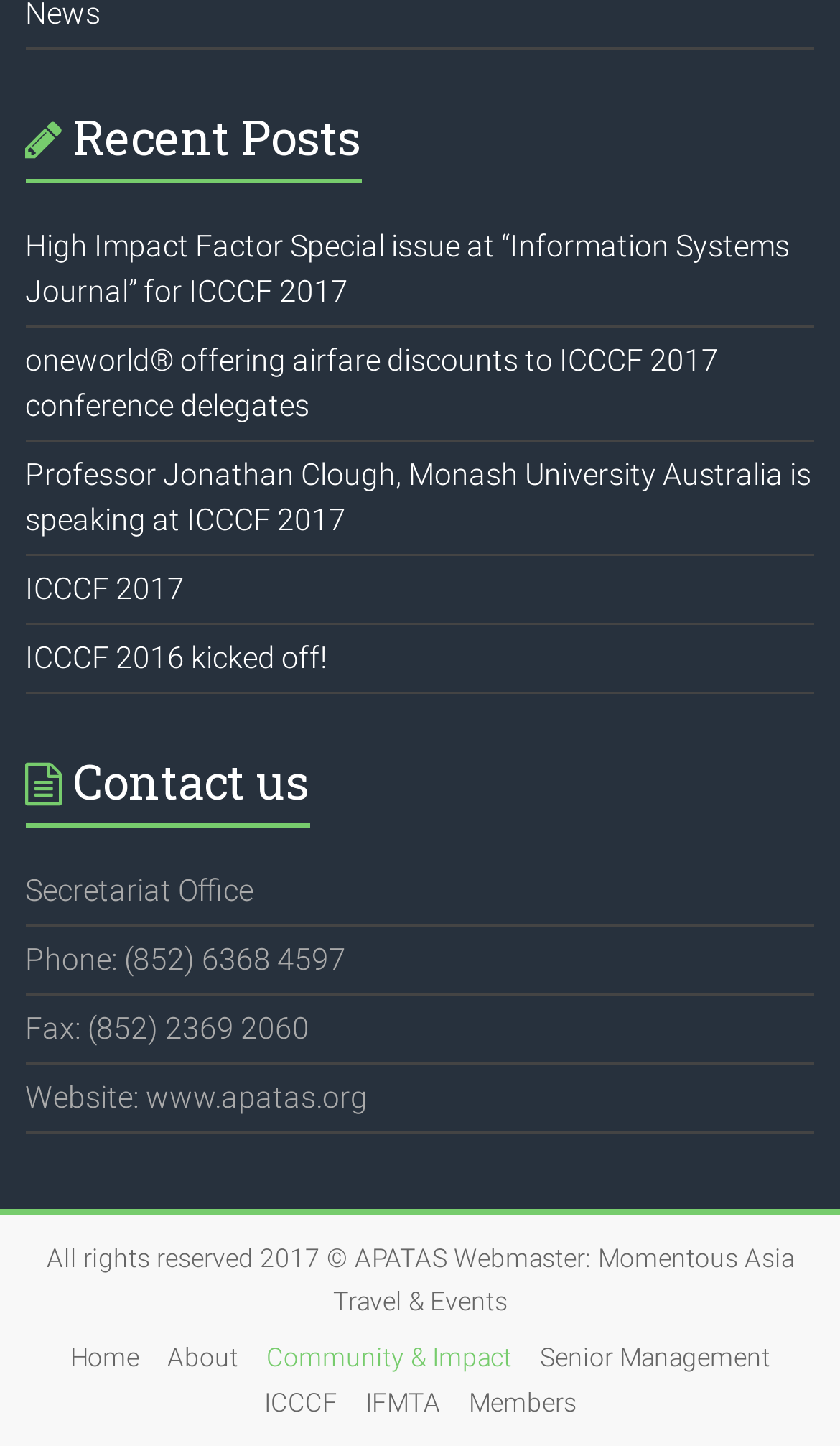Highlight the bounding box coordinates of the element you need to click to perform the following instruction: "Contact us."

[0.03, 0.517, 0.97, 0.593]